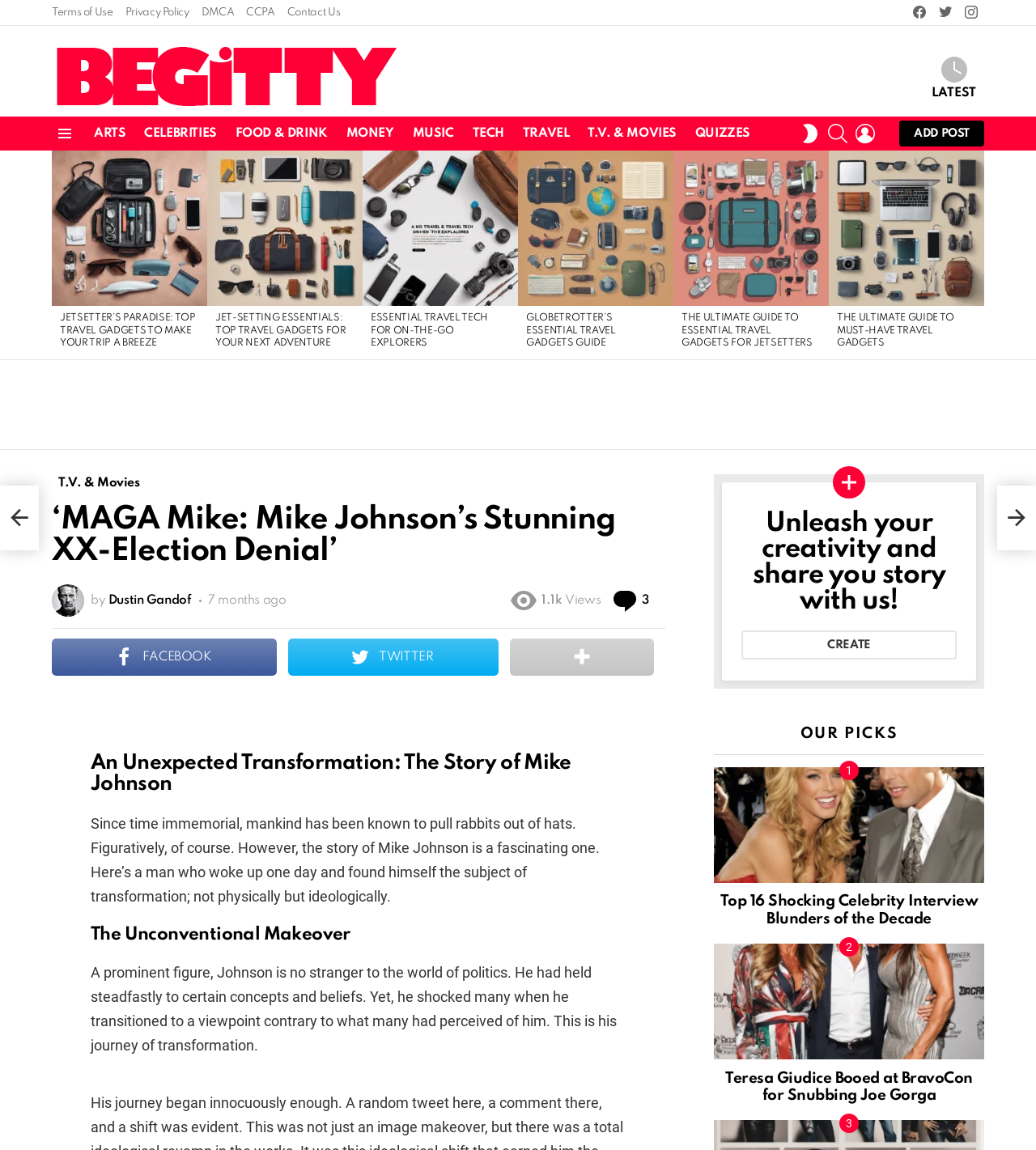Please specify the bounding box coordinates of the clickable section necessary to execute the following command: "Click on the 'Terms of Use' link".

[0.05, 0.0, 0.109, 0.023]